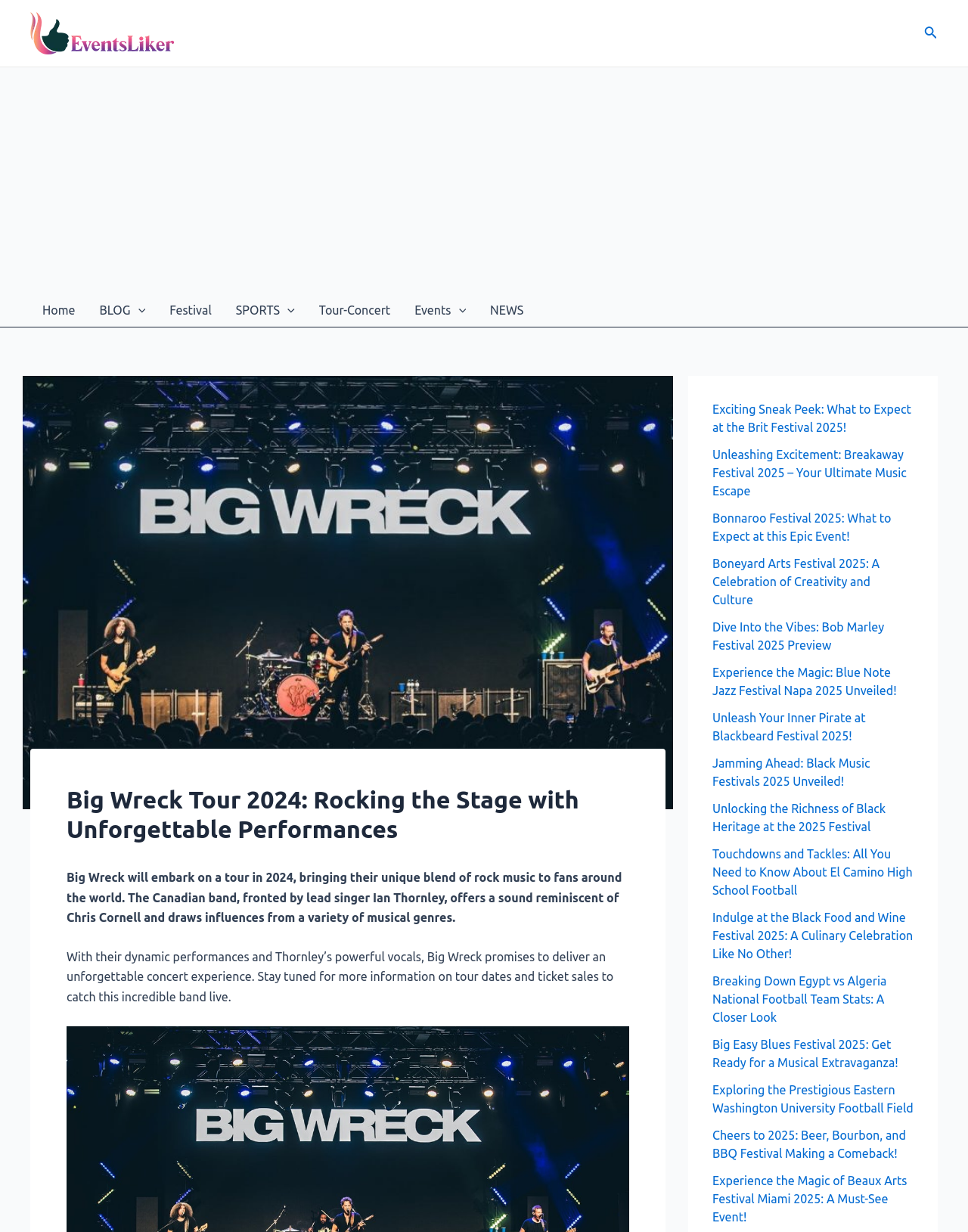Generate the text of the webpage's primary heading.

Big Wreck Tour 2024: Rocking the Stage with Unforgettable Performances